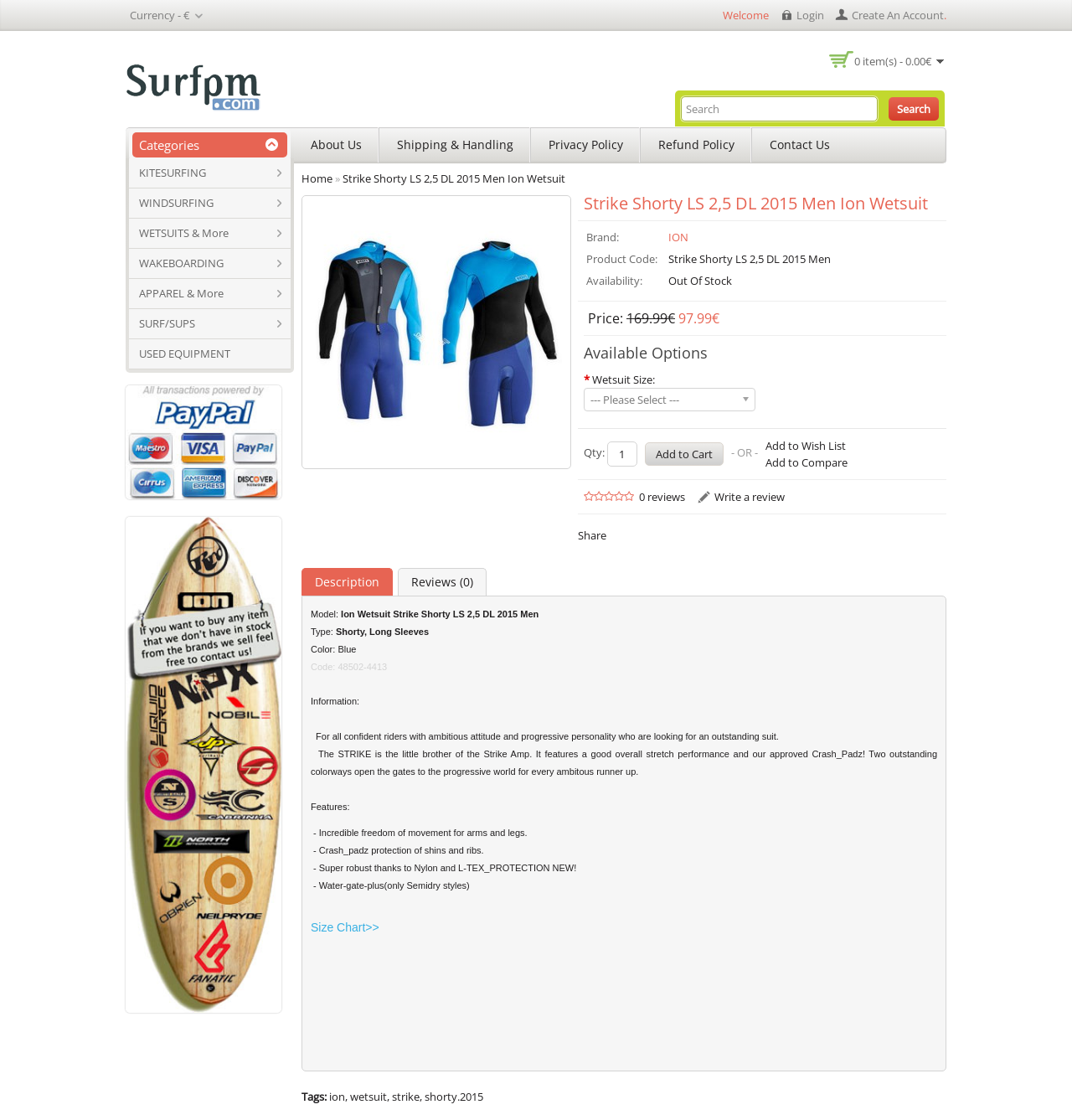Highlight the bounding box coordinates of the region I should click on to meet the following instruction: "Write a review for the wetsuit".

[0.651, 0.437, 0.732, 0.45]